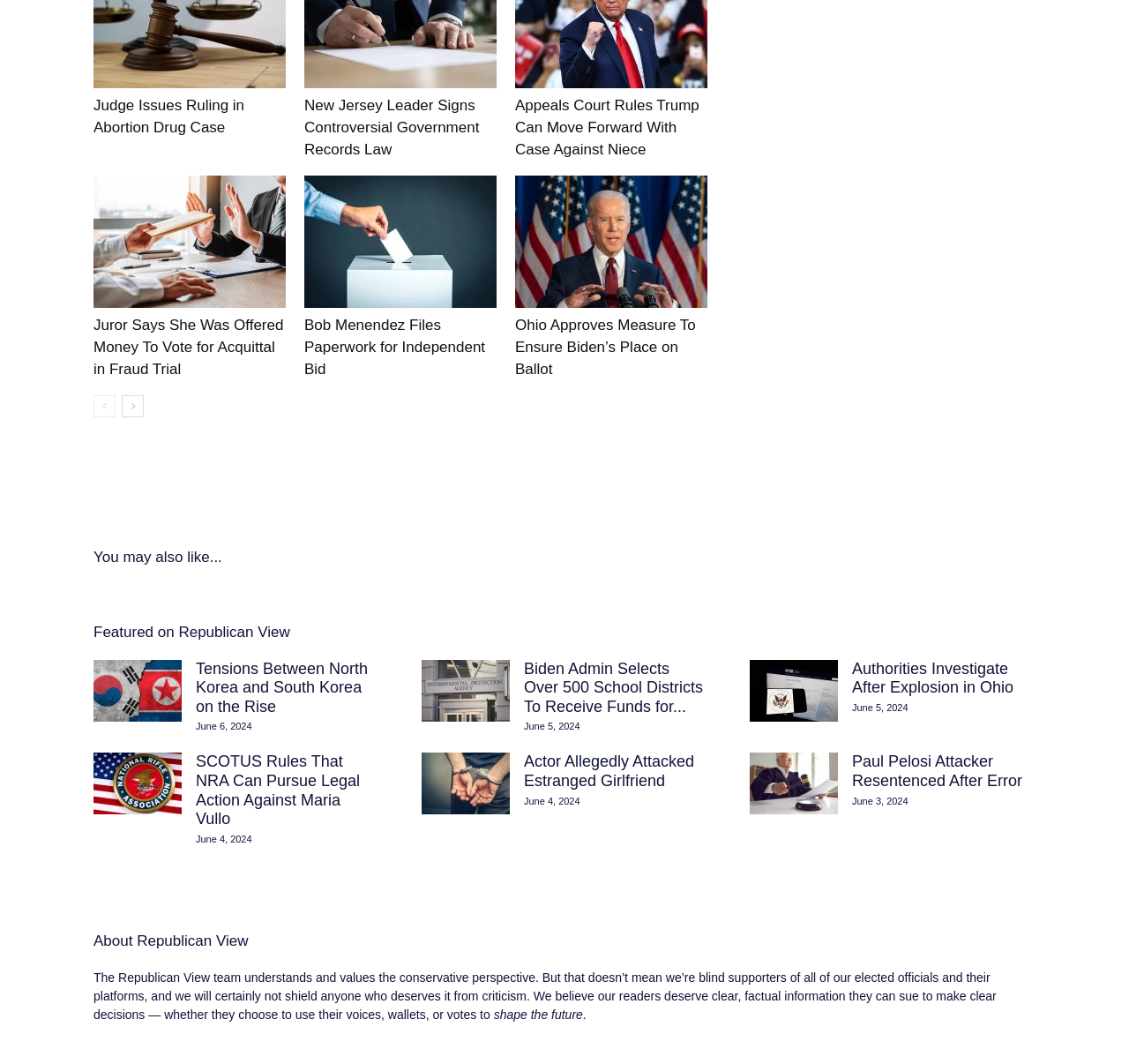Locate the bounding box coordinates of the clickable region necessary to complete the following instruction: "check out Featured on Republican View". Provide the coordinates in the format of four float numbers between 0 and 1, i.e., [left, top, right, bottom].

[0.083, 0.581, 0.257, 0.607]